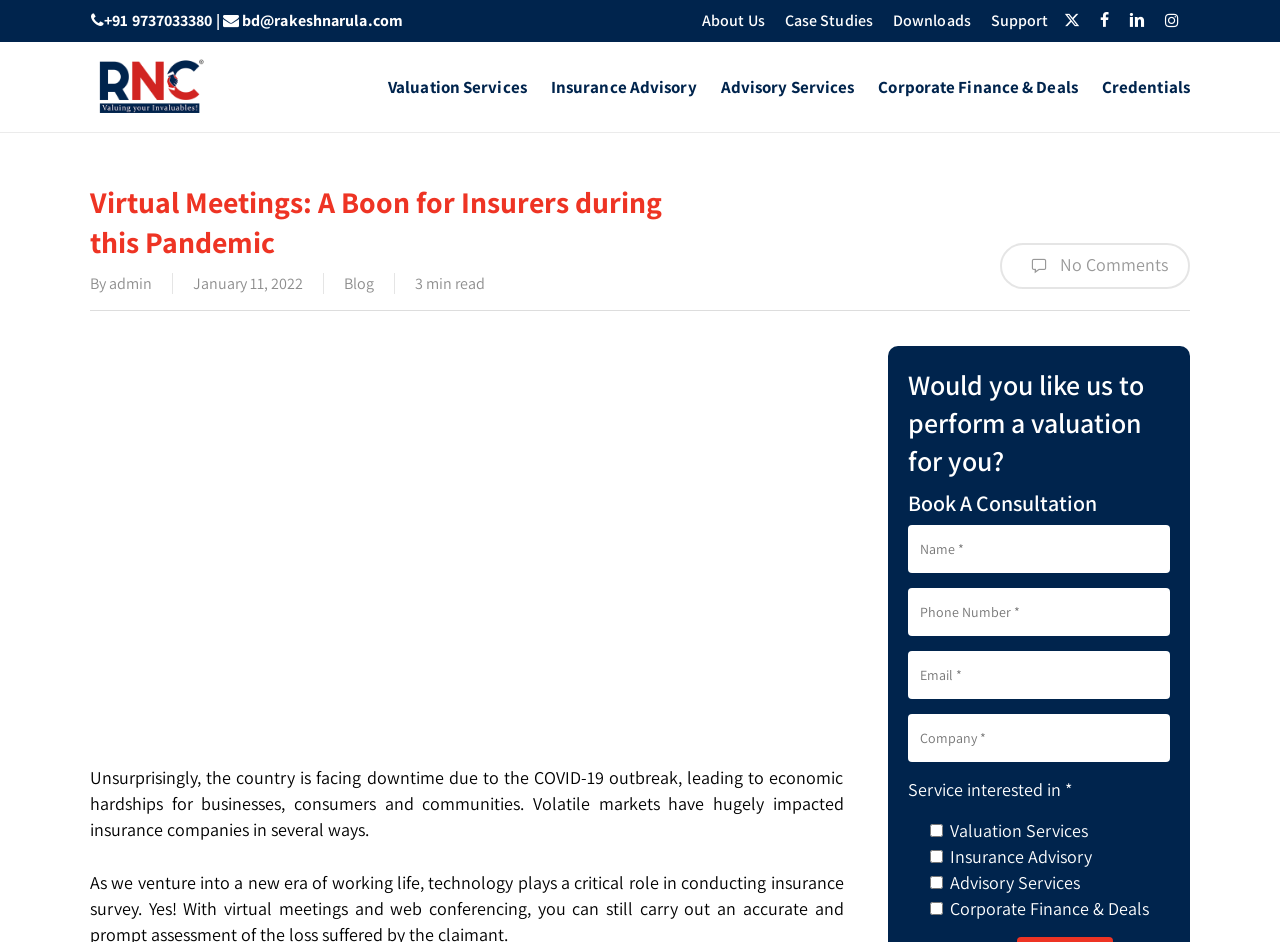Please identify the coordinates of the bounding box for the clickable region that will accomplish this instruction: "Click on Book A Consultation".

[0.709, 0.518, 0.914, 0.55]